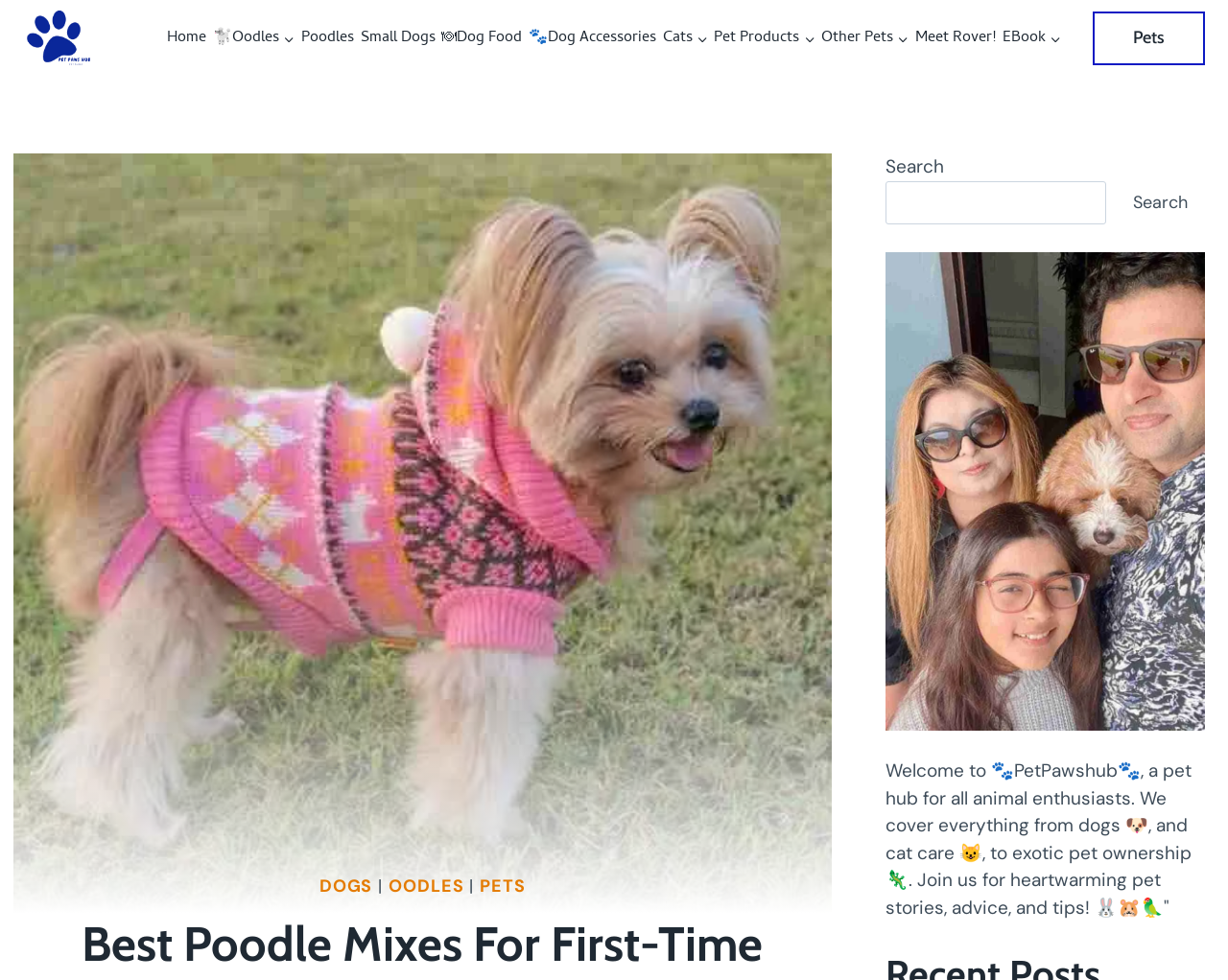Could you determine the bounding box coordinates of the clickable element to complete the instruction: "Click on the 'Pet Paws Hub' logo"? Provide the coordinates as four float numbers between 0 and 1, i.e., [left, top, right, bottom].

[0.019, 0.01, 0.082, 0.068]